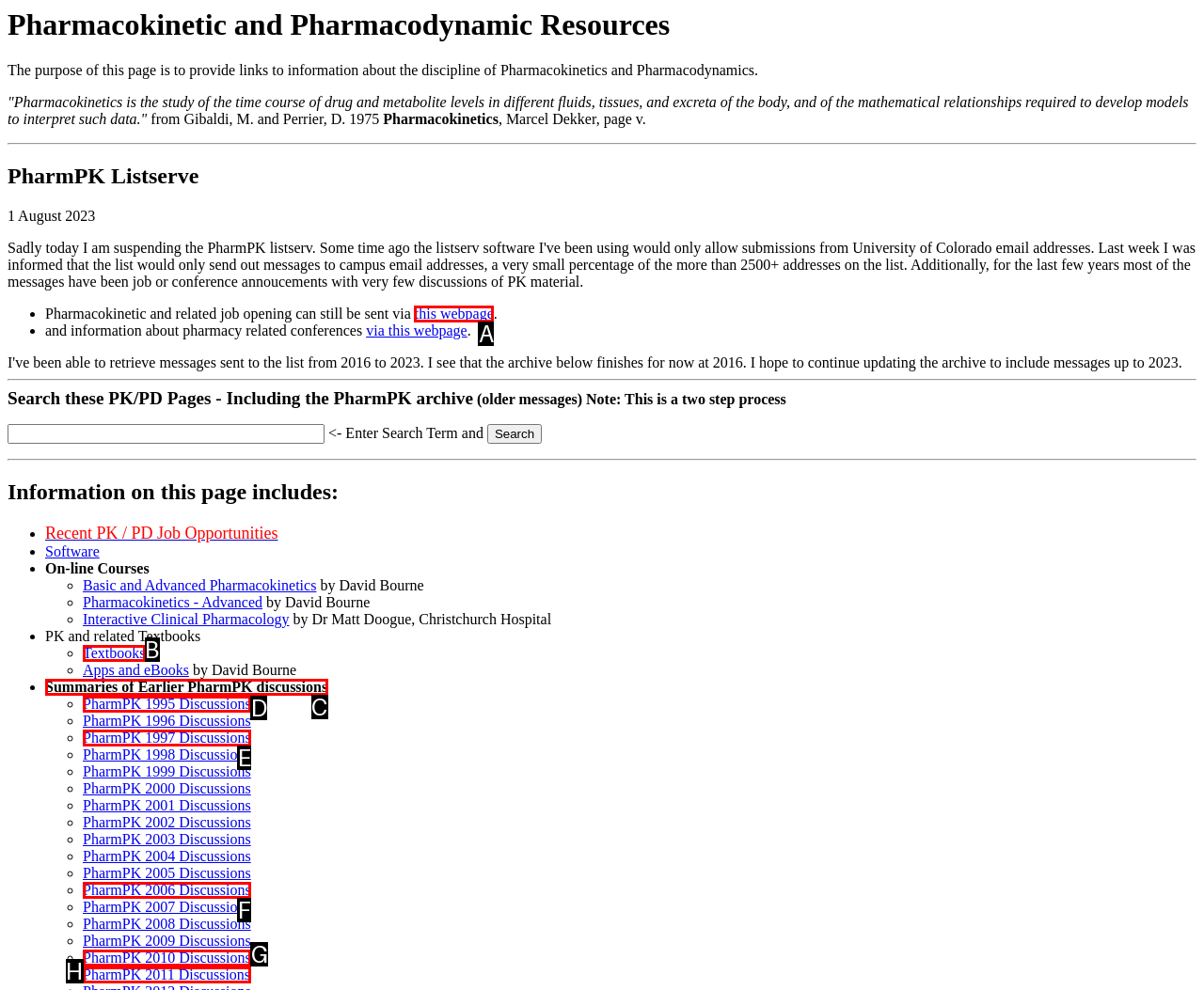For the given instruction: Check summaries of earlier PharmPK discussions, determine which boxed UI element should be clicked. Answer with the letter of the corresponding option directly.

C